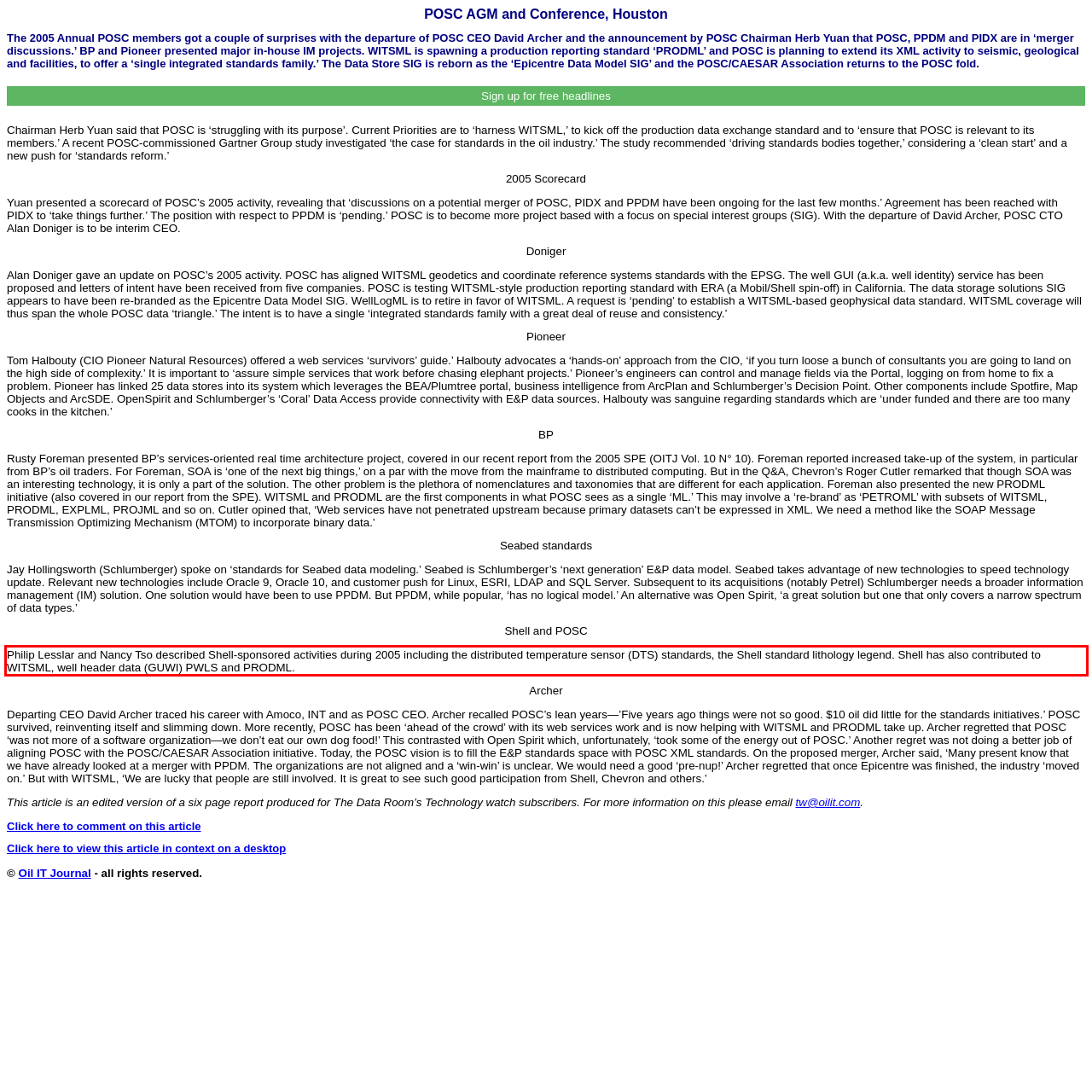You are presented with a webpage screenshot featuring a red bounding box. Perform OCR on the text inside the red bounding box and extract the content.

Philip Lesslar and Nancy Tso described Shell-sponsored activities during 2005 including the distributed temperature sensor (DTS) standards, the Shell standard lithology legend. Shell has also contributed to WITSML, well header data (GUWI) PWLS and PRODML.